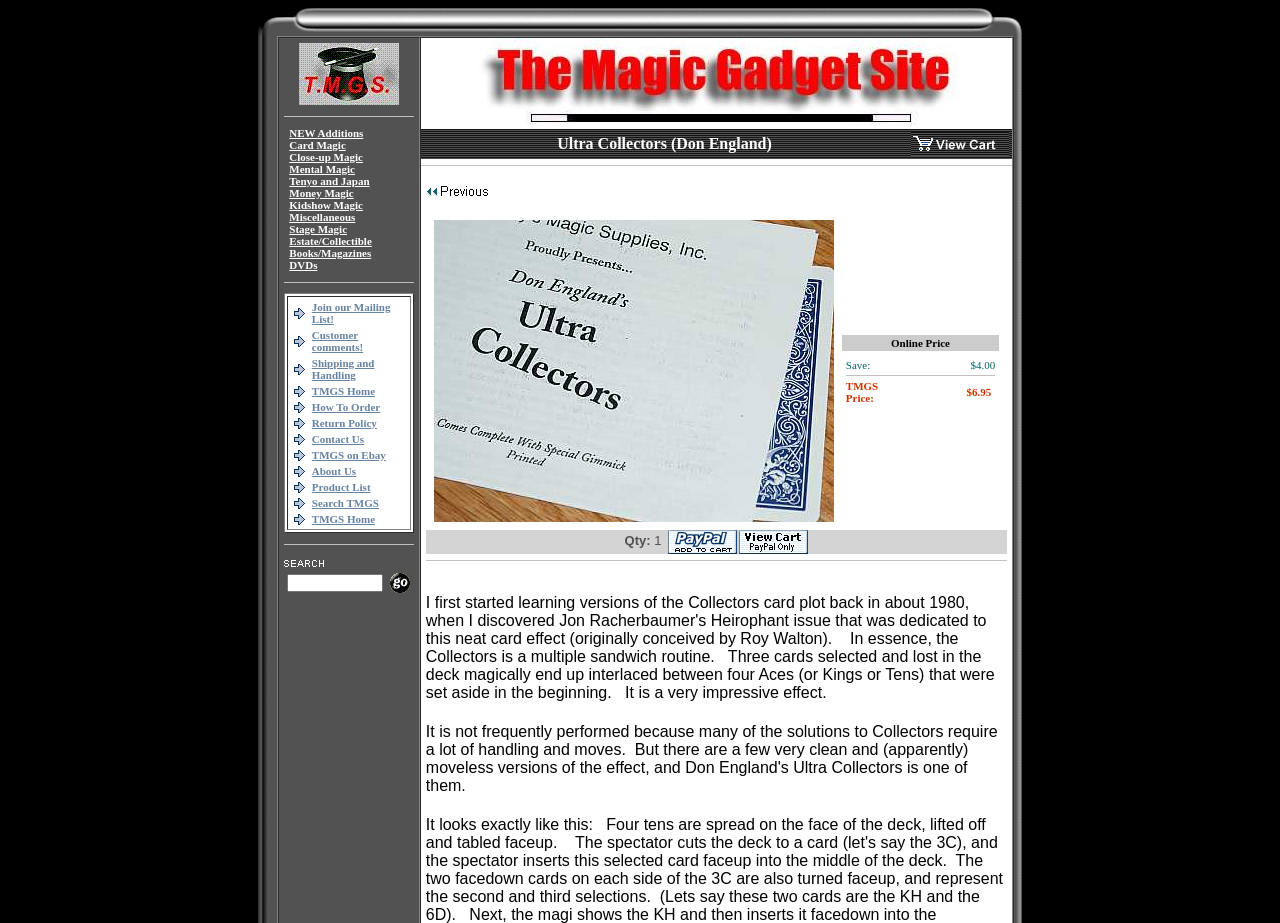Create an elaborate caption that covers all aspects of the webpage.

The webpage is titled "Ultra Collectors (Don England) - The Magic Gadget Site". At the top, there is a row of images, with three images on the left and one on the right. Below this row, there is a table with multiple rows and columns. The first row contains a list of links to different categories of magic, including "NEW Additions", "Card Magic", "Close-up Magic", and more. Each link is separated by a small gap.

Below this list, there is a horizontal separator line. The next section contains a table with multiple rows, each containing a link to a different page, such as "Join our Mailing List!", "Customer comments!", "Shipping and Handling", and more. Each link is accompanied by a small image on the left.

The layout of the webpage is organized, with clear headings and concise text. The use of images and separators helps to break up the content and make it easier to navigate. Overall, the webpage appears to be a catalog or directory of magic-related products and resources.